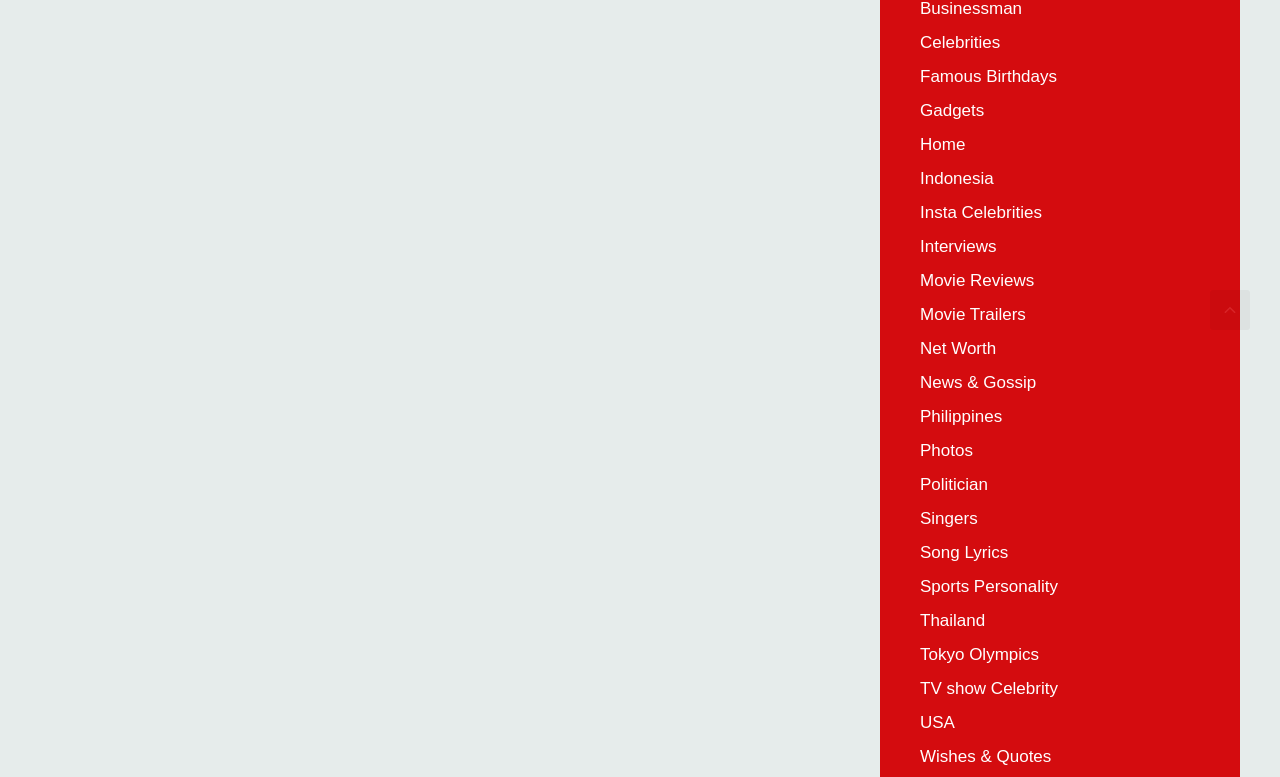Using the image as a reference, answer the following question in as much detail as possible:
How many country names are listed?

The country names listed are Indonesia, Philippines, Thailand, and USA, which makes a total of 4 country names.